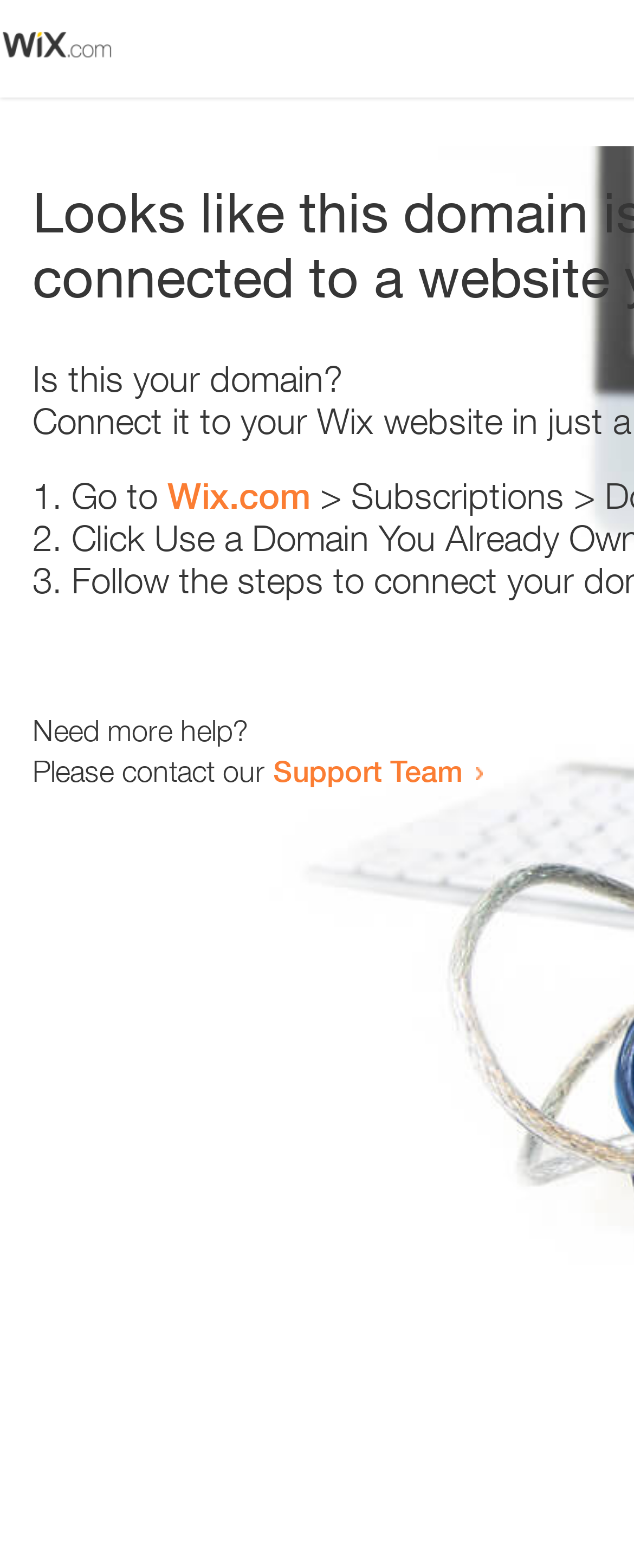Given the description of a UI element: "Wix.com", identify the bounding box coordinates of the matching element in the webpage screenshot.

[0.264, 0.303, 0.49, 0.33]